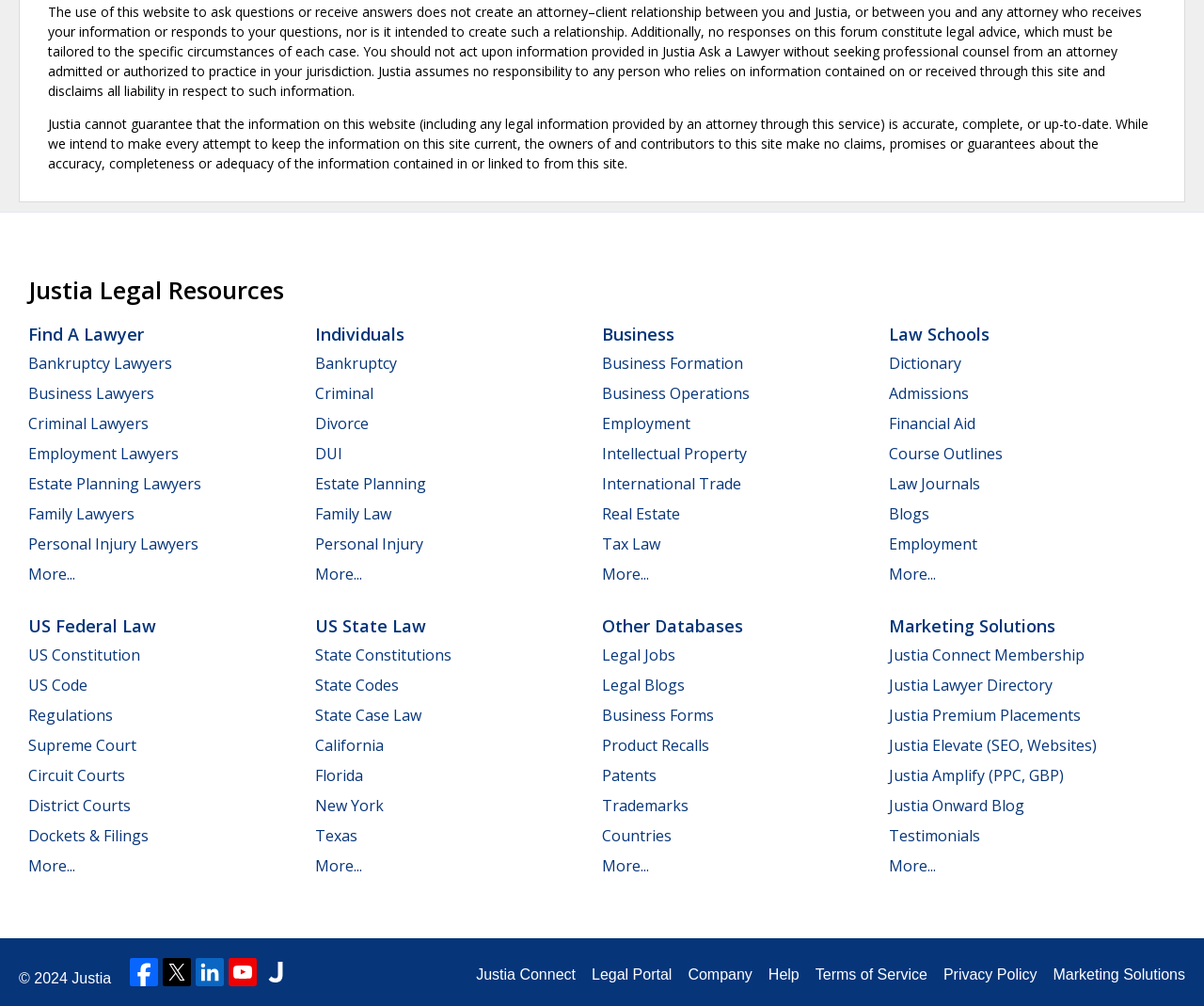Identify the bounding box coordinates of the clickable region required to complete the instruction: "Click on Justia Legal Resources". The coordinates should be given as four float numbers within the range of 0 and 1, i.e., [left, top, right, bottom].

[0.023, 0.272, 0.236, 0.305]